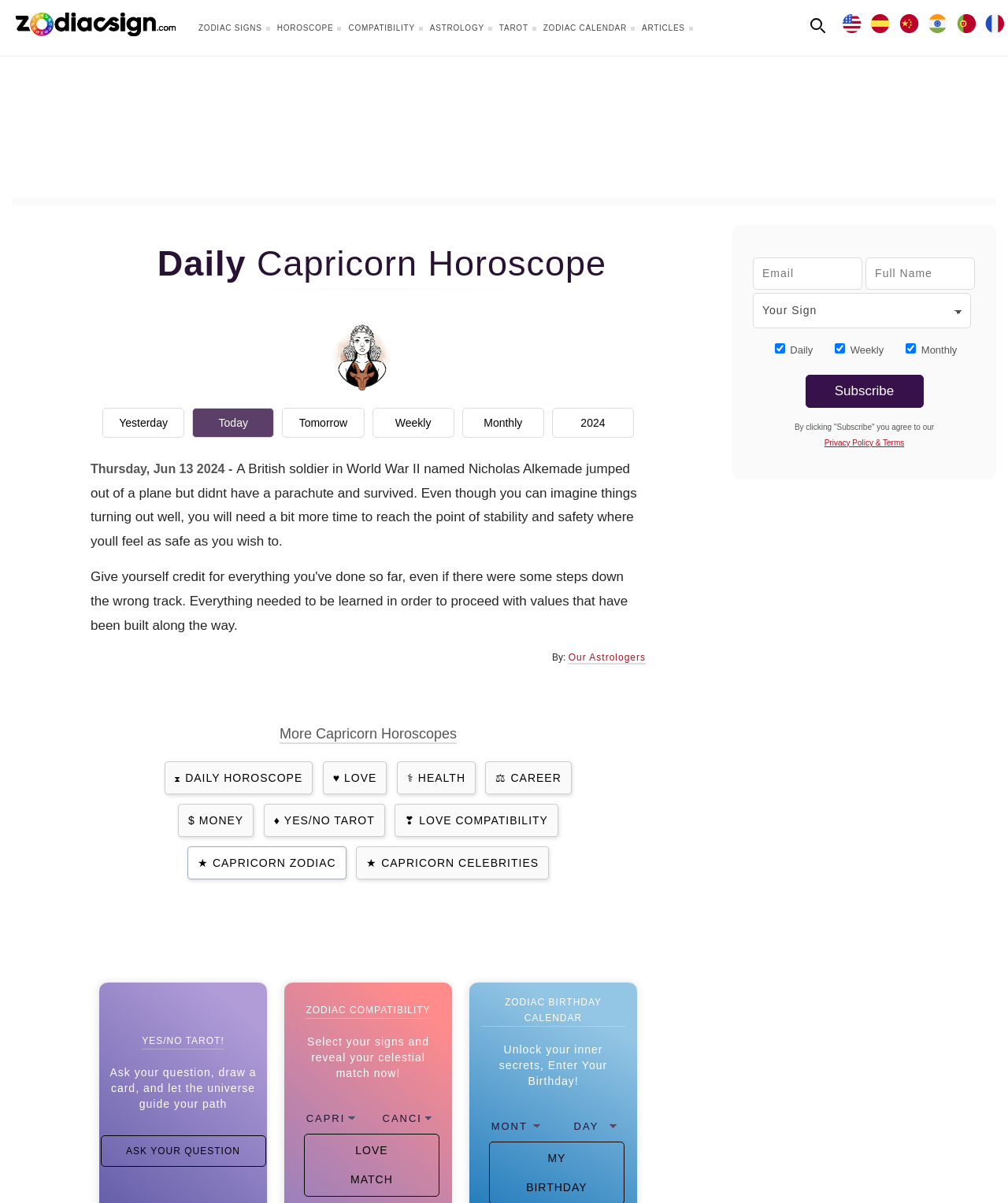What is the purpose of the 'Subscribe' button?
Using the information from the image, give a concise answer in one word or a short phrase.

To receive daily, weekly, or monthly horoscopes